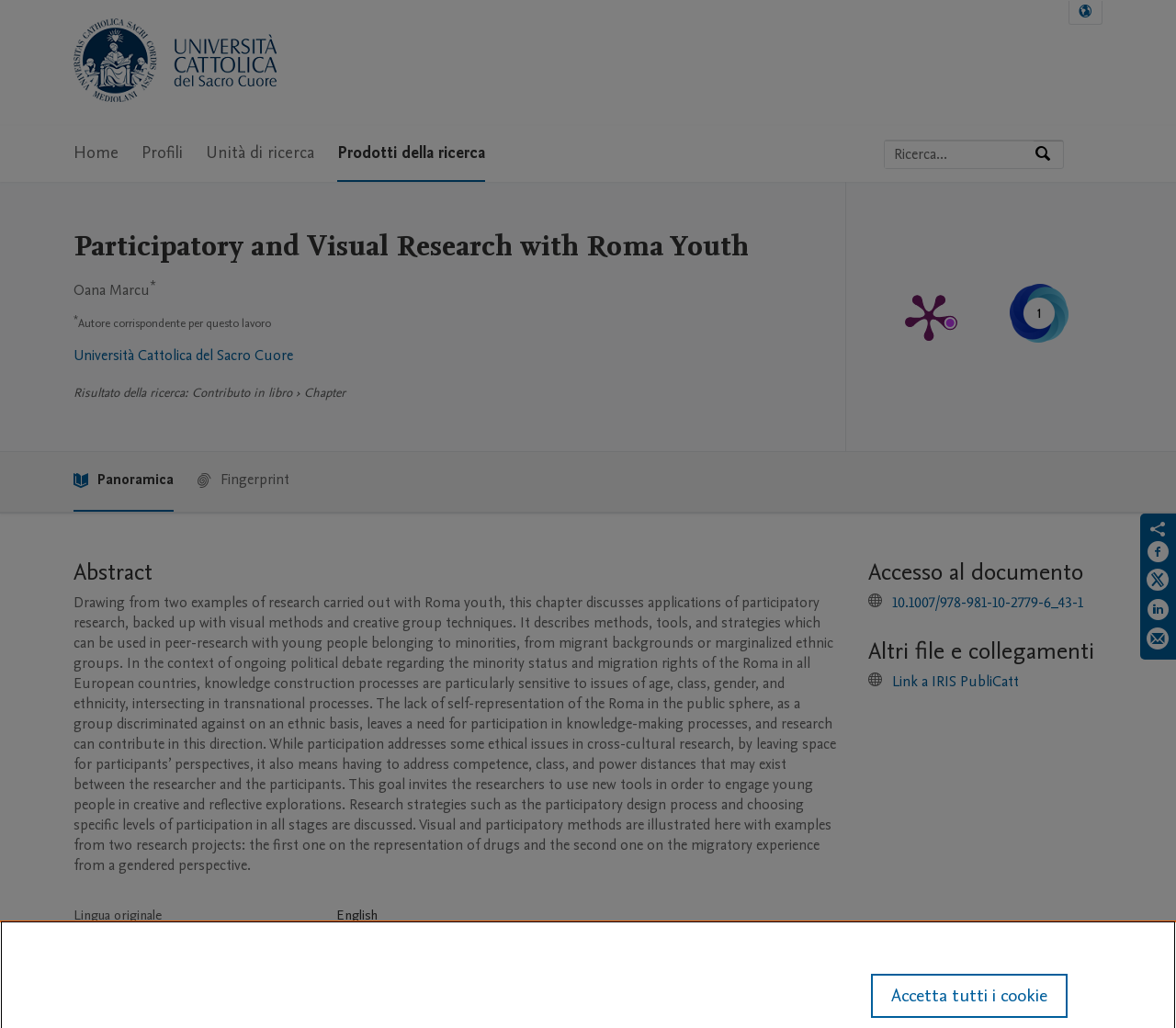Extract the main title from the webpage.

Participatory and Visual Research with Roma Youth